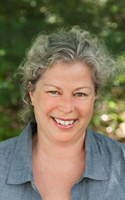Generate a detailed explanation of the scene depicted in the image.

The image features a smiling woman with curly hair, dressed in a light gray shirt. She stands against a natural, green backdrop that suggests a serene outdoor setting. This image is associated with the "ABOUT MARIA" section of the website, where the text introduces her as the chairman and CEO of a prominent independent publishing house. The content provides further insights into her personal life, describing her as a passionate writer, cook, and organic enthusiast, who embraces her role as a "Mean Old Mom" by night. The inviting expression on her face reflects her approachable personality and connection to nature, complementing her professional achievements and personal interests.